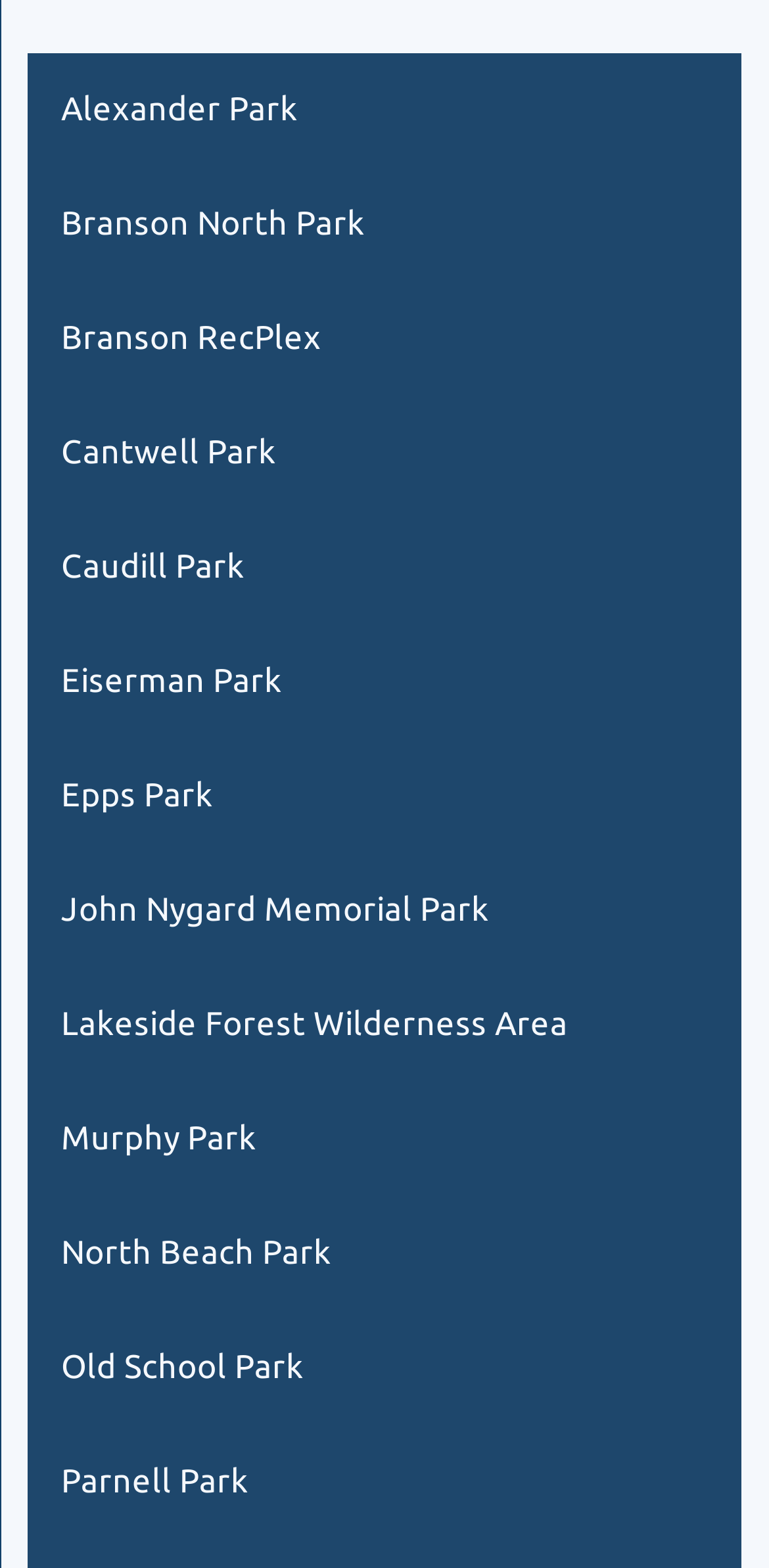Locate the bounding box coordinates of the clickable region necessary to complete the following instruction: "visit Old School Park". Provide the coordinates in the format of four float numbers between 0 and 1, i.e., [left, top, right, bottom].

[0.037, 0.835, 0.963, 0.908]